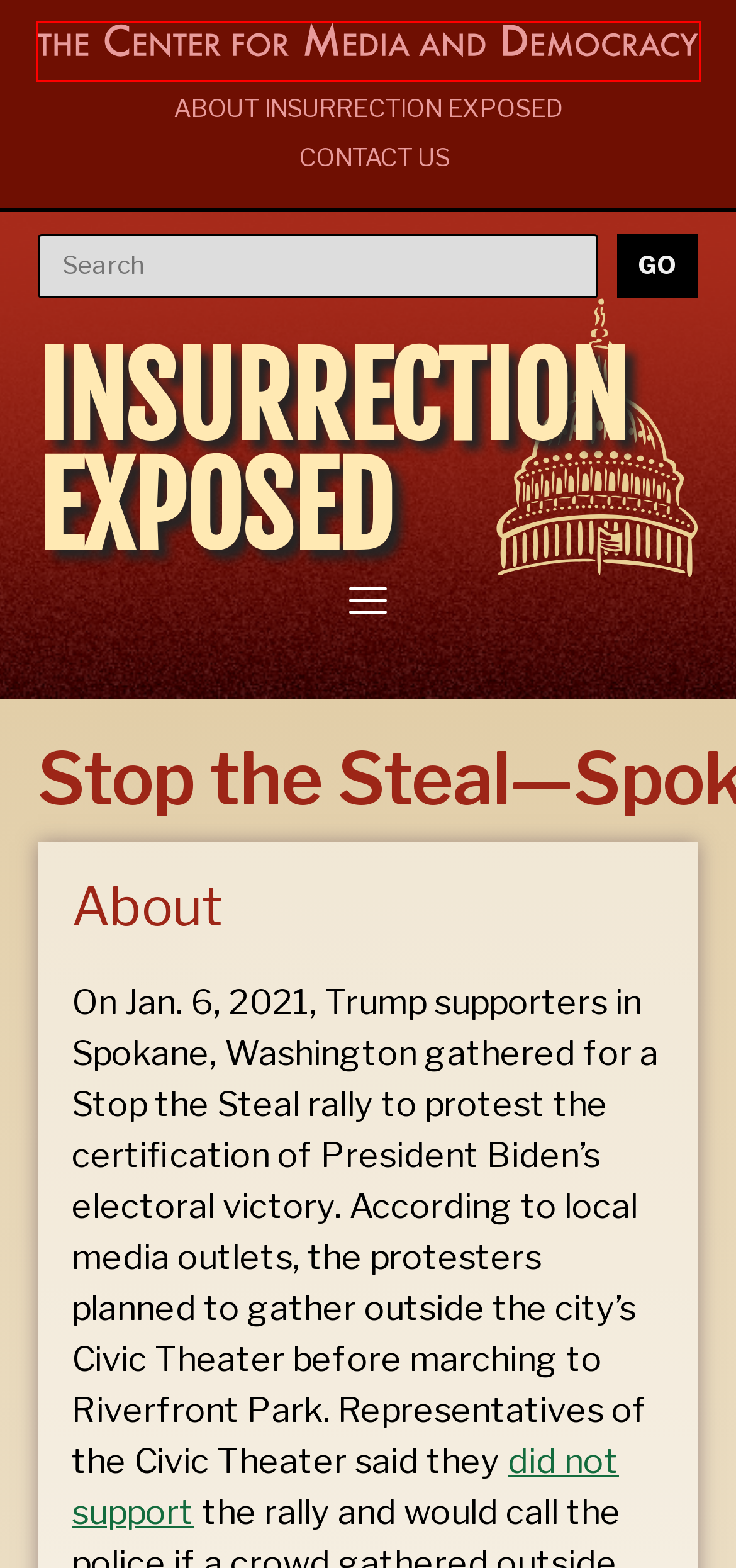You have a screenshot of a webpage with a red bounding box around a UI element. Determine which webpage description best matches the new webpage that results from clicking the element in the bounding box. Here are the candidates:
A. EXPOSEDbyCMD - Investigating Power
B. March to Save America - INSURRECTION EXPOSED
C. CMD’s Insurrection-Related News - INSURRECTION EXPOSED
D. Attack on the Capitol - INSURRECTION EXPOSED
E. About Insurrection Exposed - INSURRECTION EXPOSED
F. ALEC’s Washington State Chair Engaged in Domestic Terrorism, Report Concludes - EXPOSEDbyCMD
G. Stop the Steal - INSURRECTION EXPOSED
H. American Legislative Exchange Council - INSURRECTION EXPOSED

A